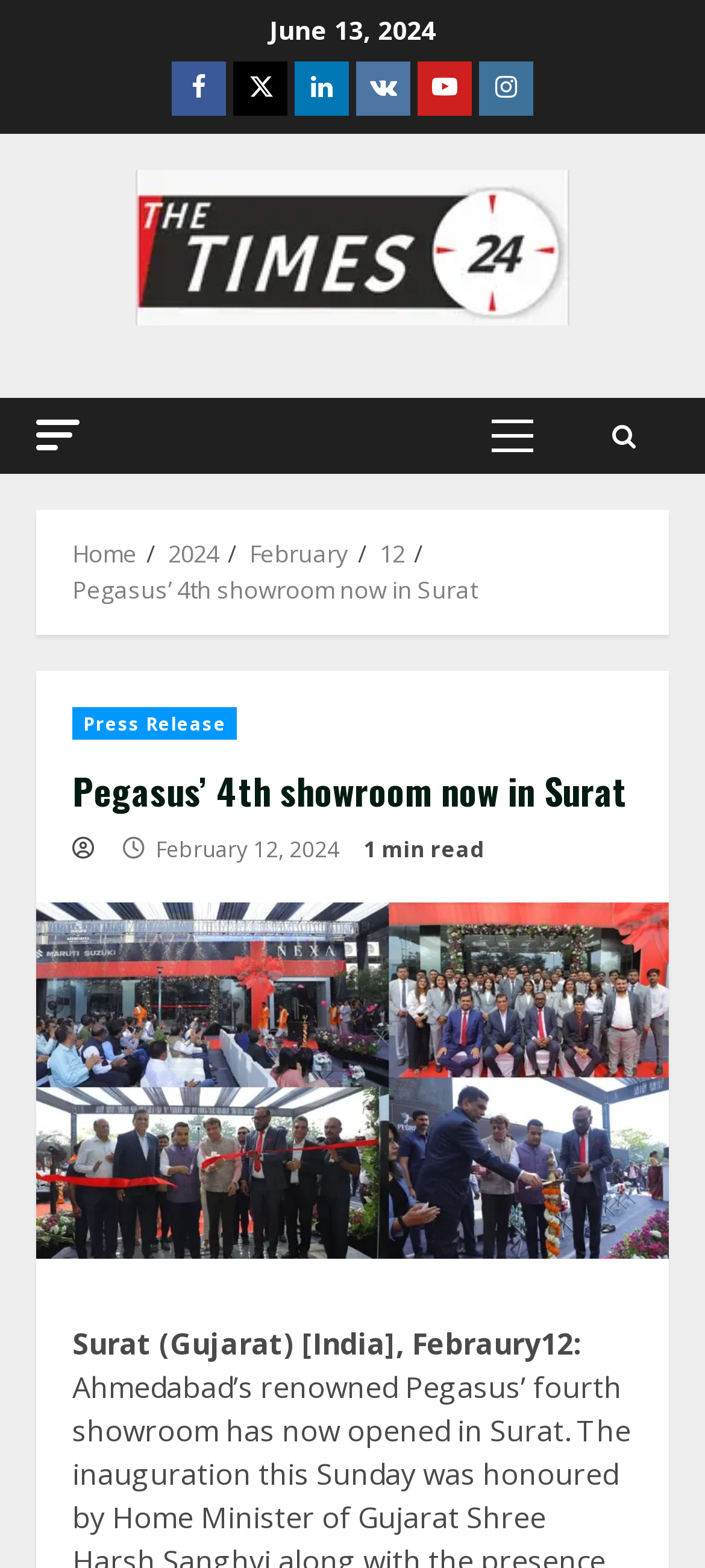Locate the bounding box coordinates of the area where you should click to accomplish the instruction: "Go to Home page".

[0.103, 0.343, 0.195, 0.363]